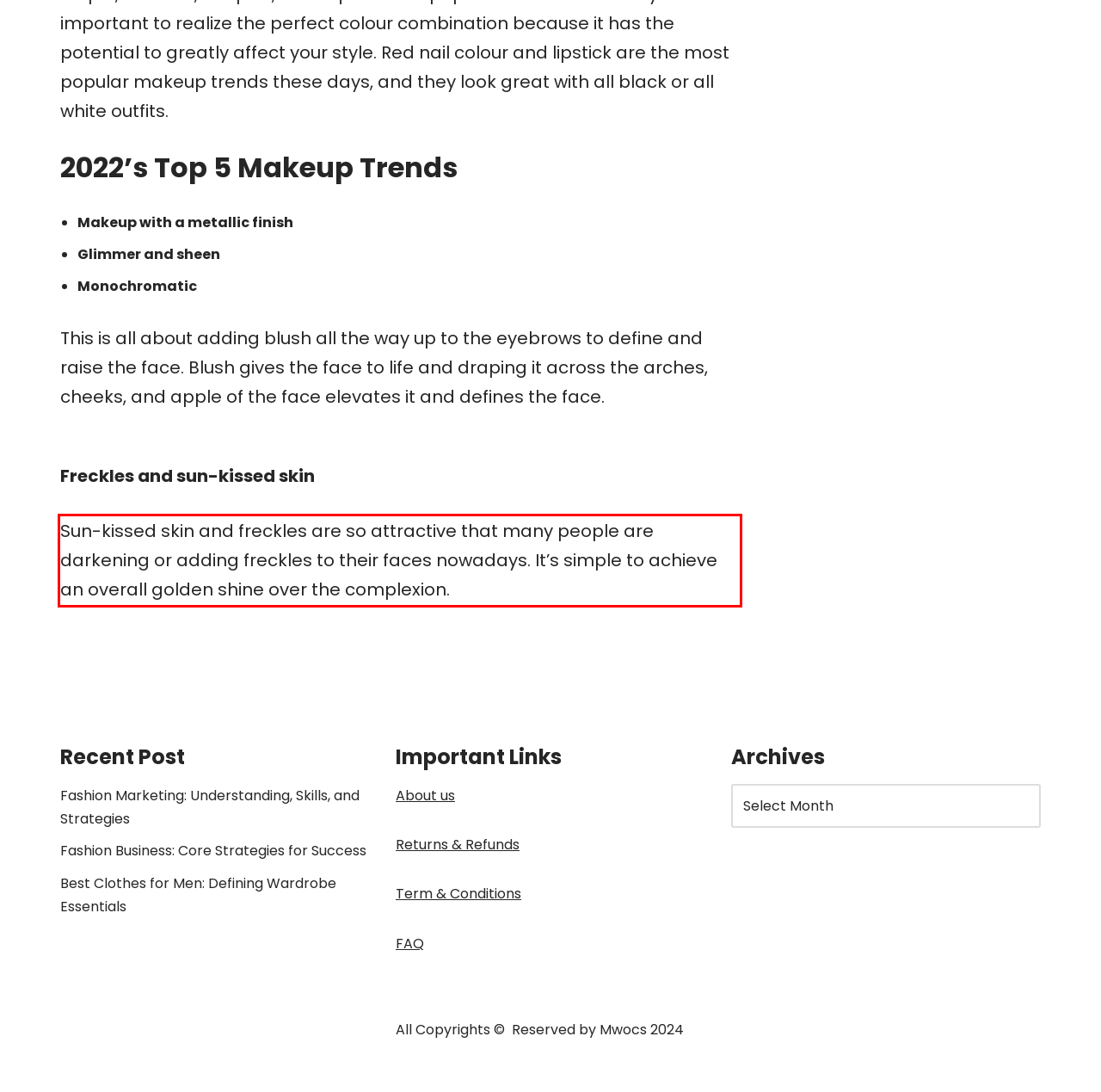Please analyze the provided webpage screenshot and perform OCR to extract the text content from the red rectangle bounding box.

Sun-kissed skin and freckles are so attractive that many people are darkening or adding freckles to their faces nowadays. It’s simple to achieve an overall golden shine over the complexion.